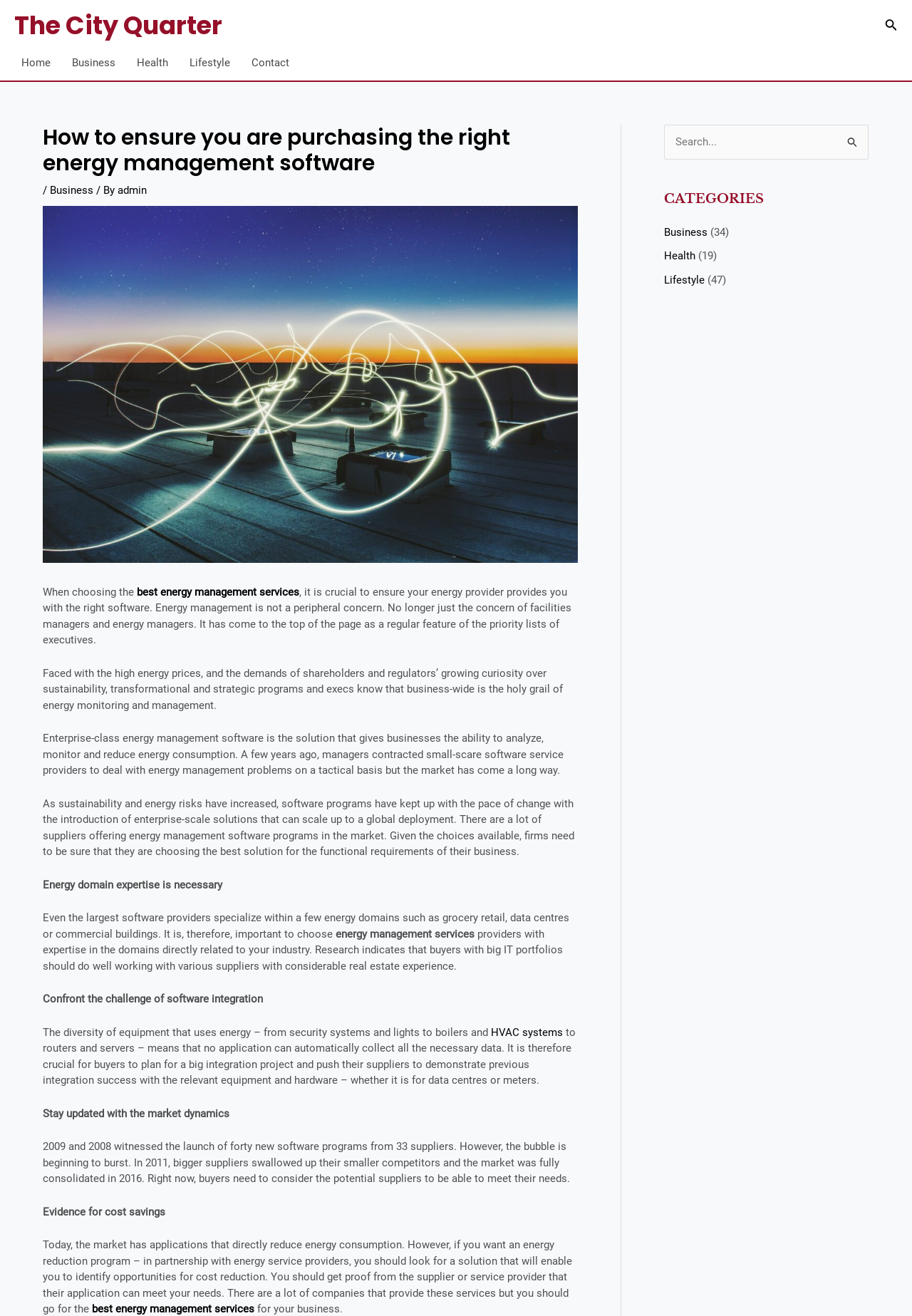Utilize the information from the image to answer the question in detail:
What is the main topic of this webpage?

Based on the content of the webpage, it appears that the main topic is about energy management software and how to choose the right one for a business. The webpage provides guidance on what to consider when selecting an energy management software and service provider.